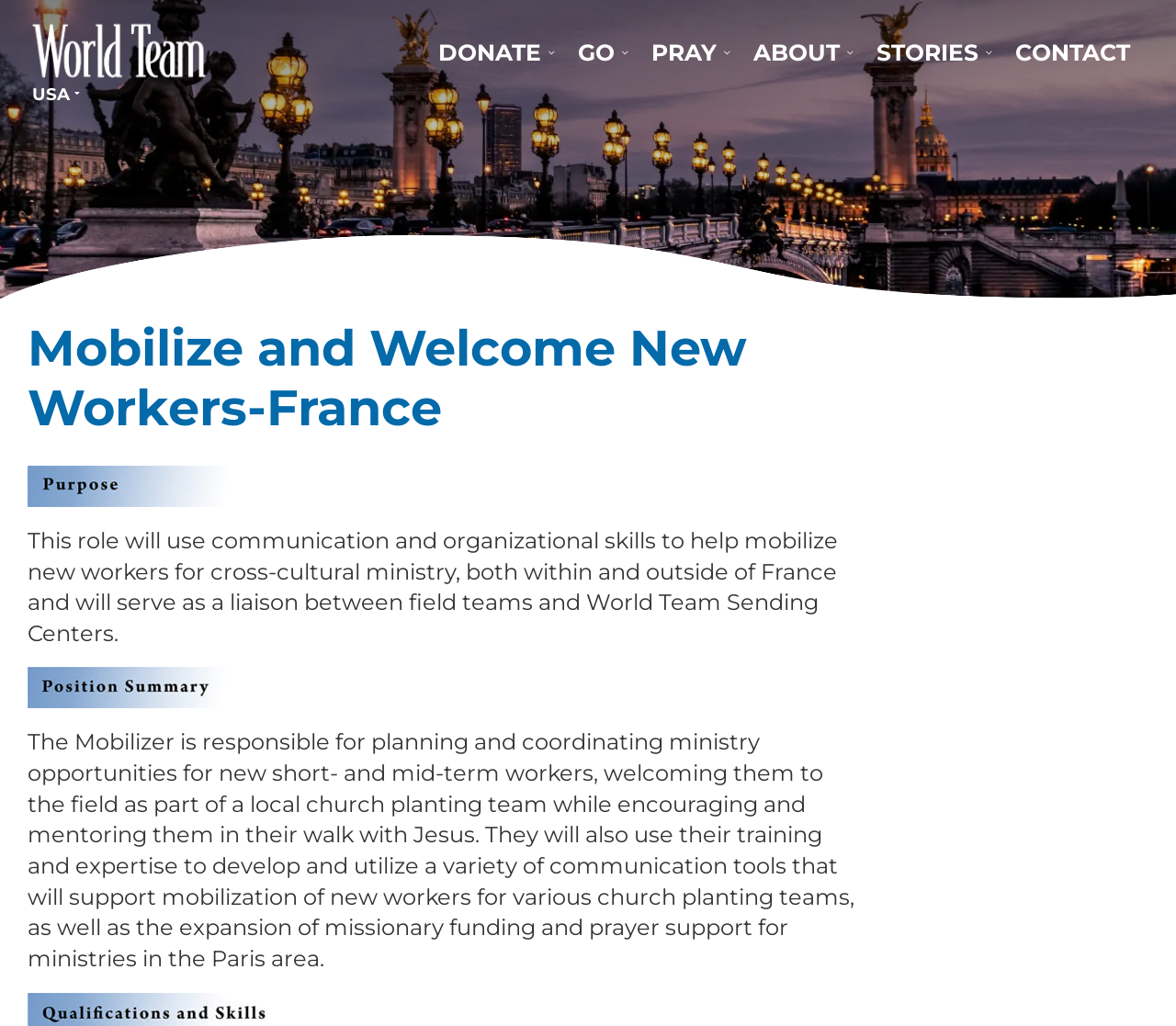Where will the Mobilizer serve?
Please provide a single word or phrase in response based on the screenshot.

France and outside of France